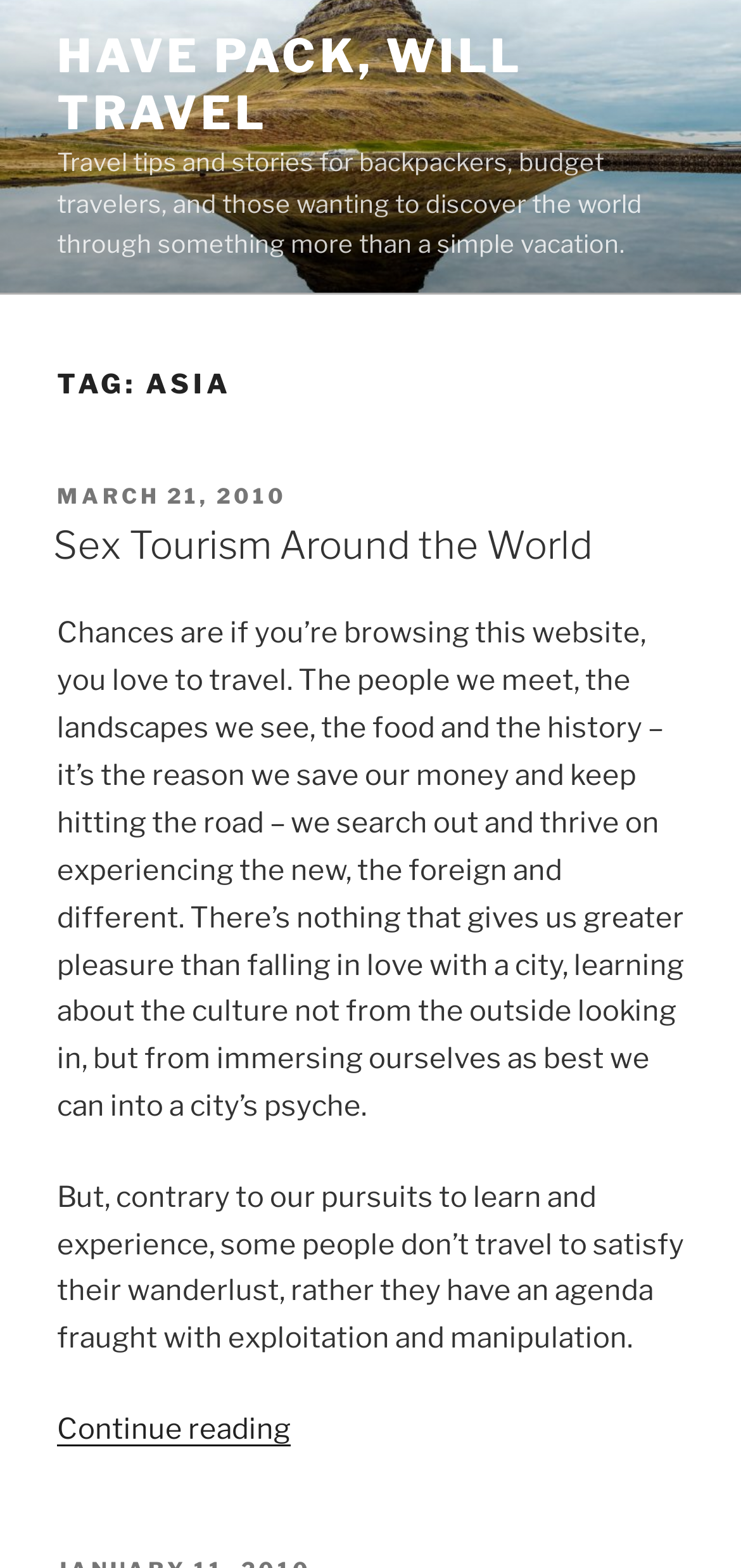Given the description: "March 21, 2010", determine the bounding box coordinates of the UI element. The coordinates should be formatted as four float numbers between 0 and 1, [left, top, right, bottom].

[0.077, 0.308, 0.387, 0.325]